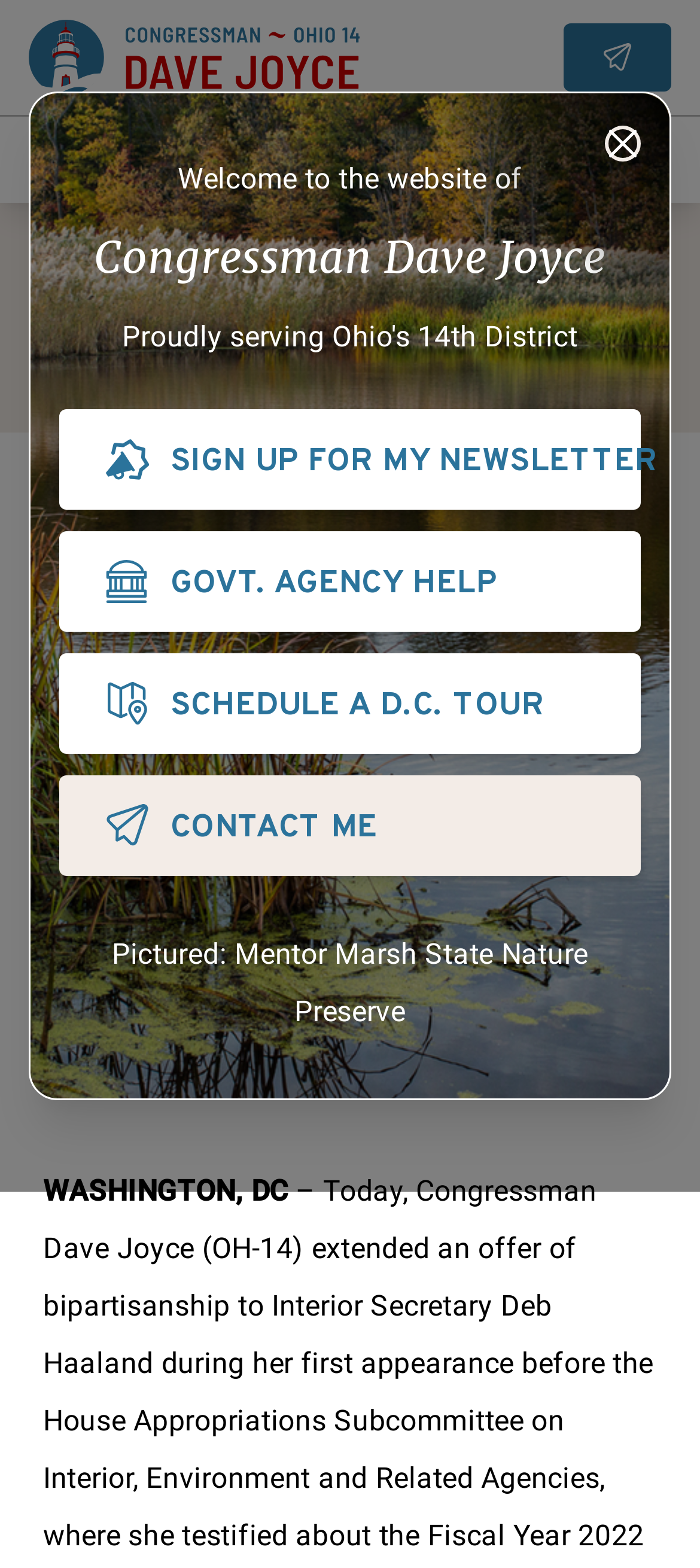Please reply to the following question using a single word or phrase: 
What is the topic of the link at [0.328, 0.623, 0.672, 0.664]?

Great Lakes